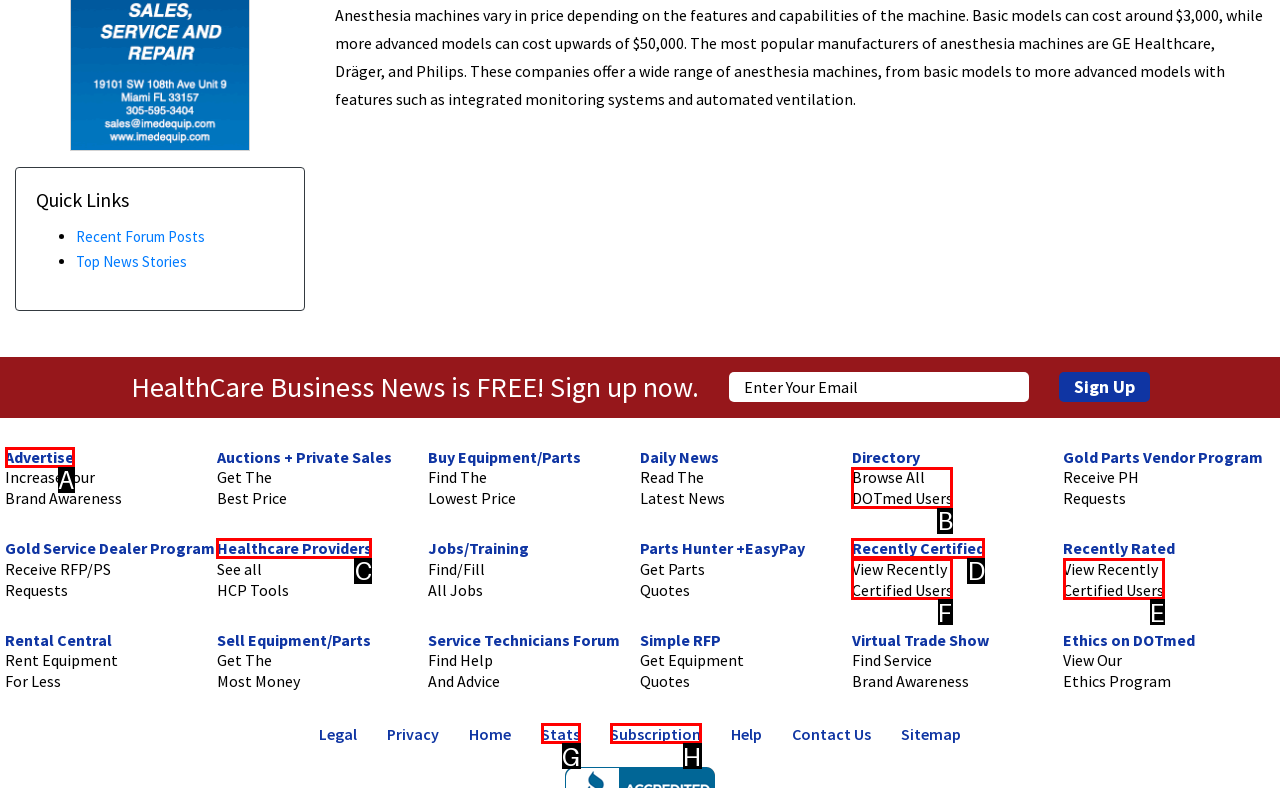Pick the HTML element that should be clicked to execute the task: Click the 'appeal' link
Respond with the letter corresponding to the correct choice.

None